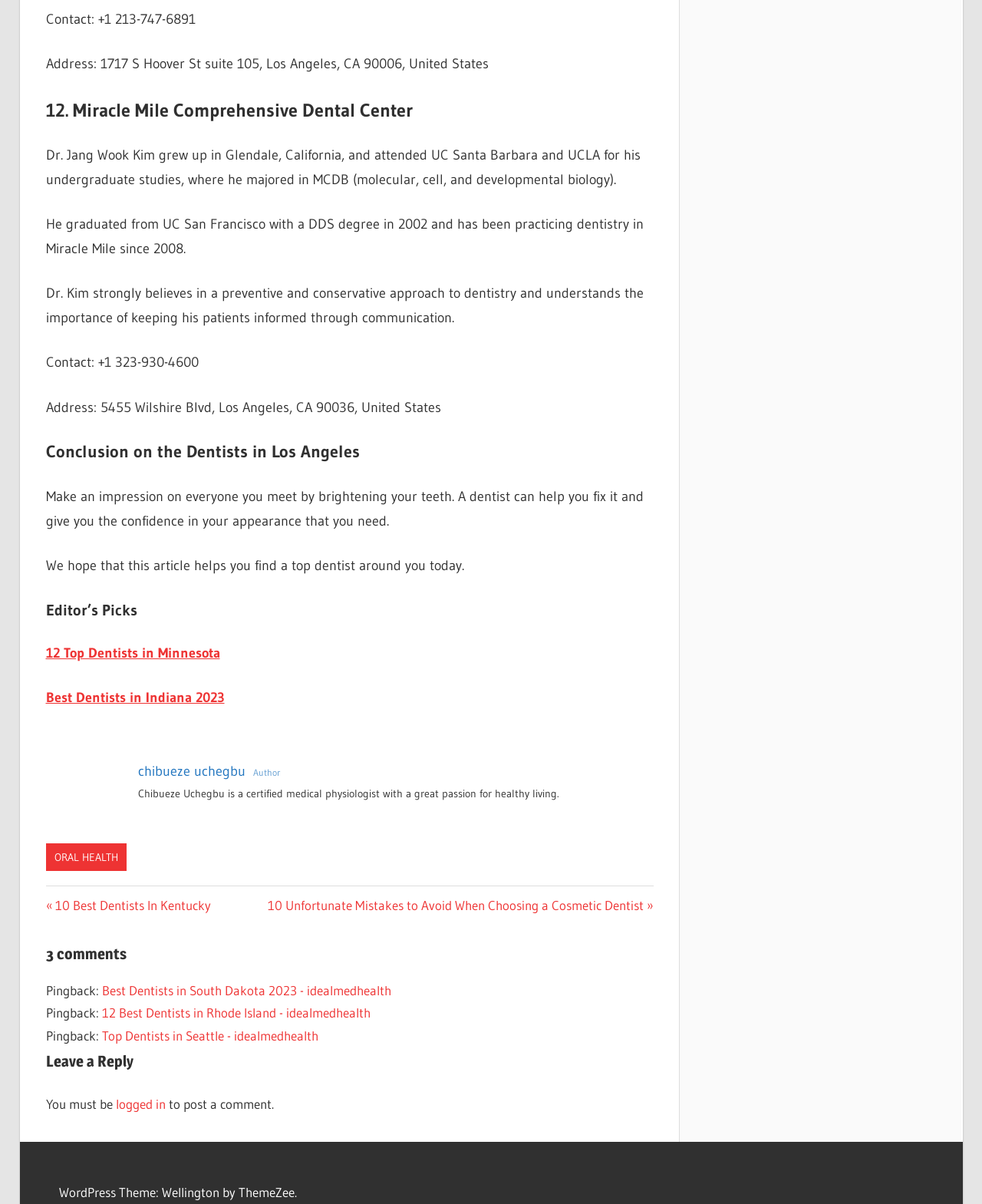How many comments are there on this article?
Using the image, elaborate on the answer with as much detail as possible.

I found the number of comments by looking at the heading element with the text '3 comments' which is located near the bottom of the webpage.